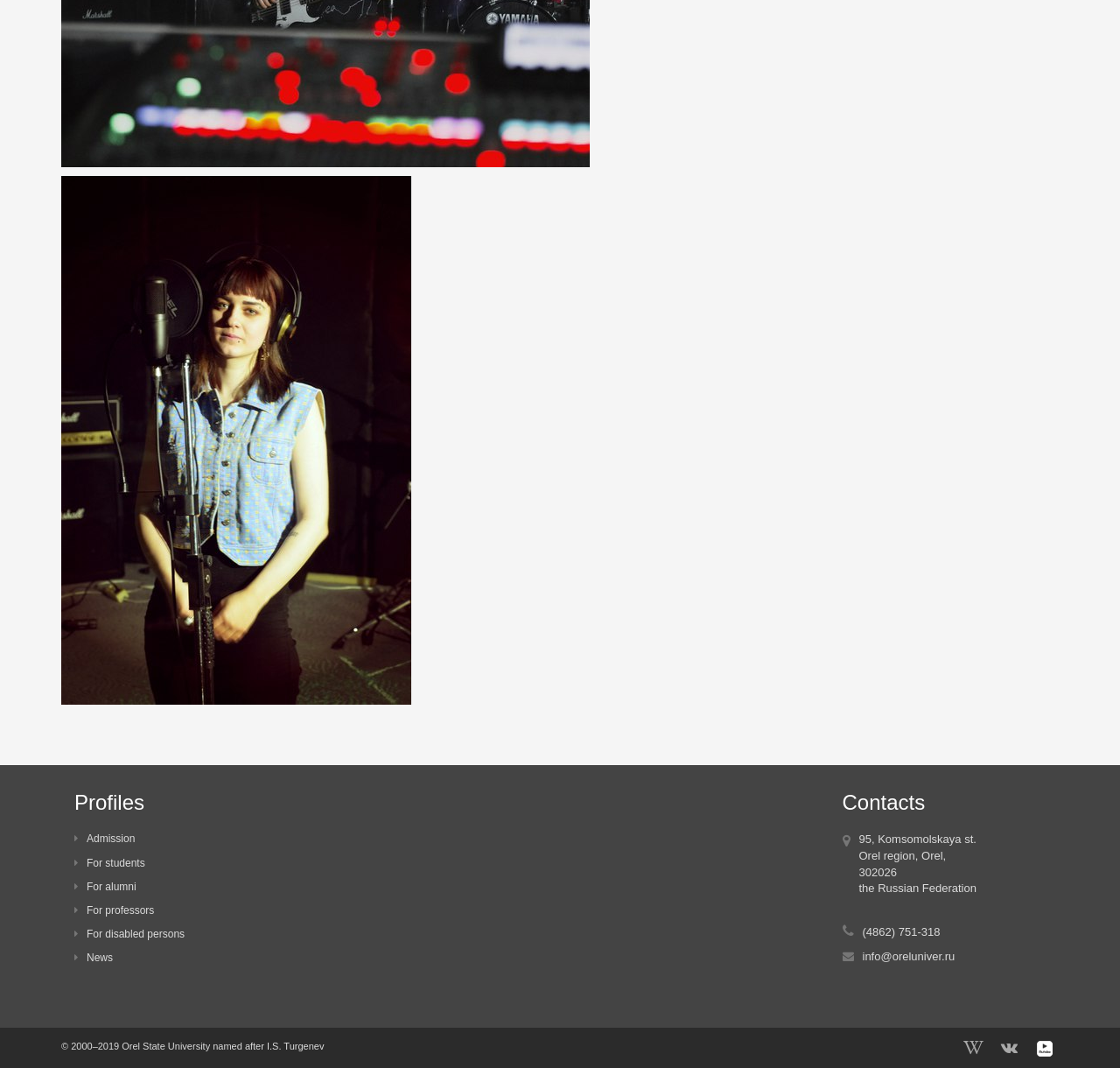Using the provided element description, identify the bounding box coordinates as (top-left x, top-left y, bottom-right x, bottom-right y). Ensure all values are between 0 and 1. Description: For students

[0.066, 0.802, 0.129, 0.814]